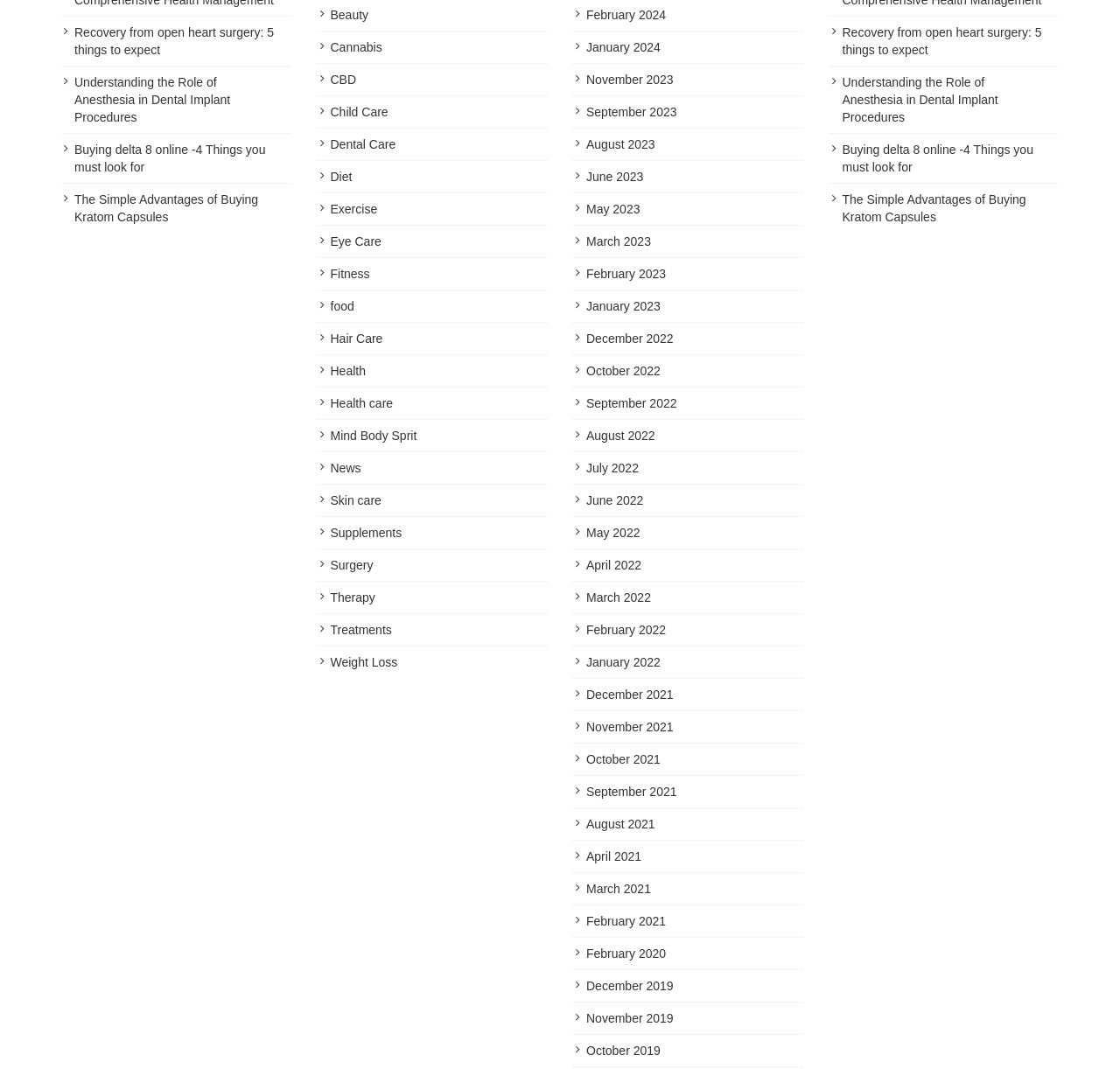What is the main topic of this webpage? Based on the image, give a response in one word or a short phrase.

Health and Wellness